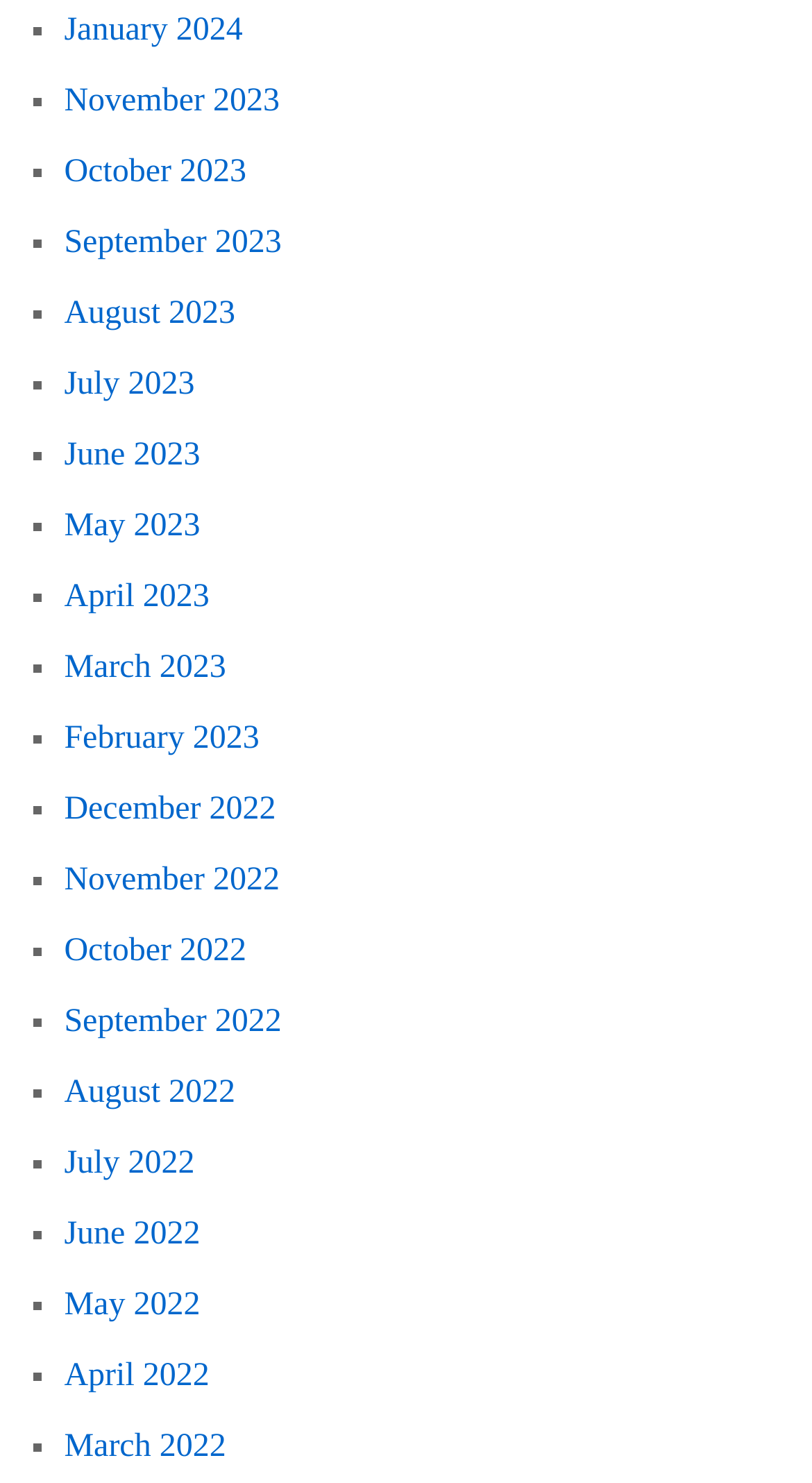Refer to the image and provide an in-depth answer to the question:
What is the latest month listed?

I looked at the list of links and found that the latest month listed is January 2024, which is at the top of the list.